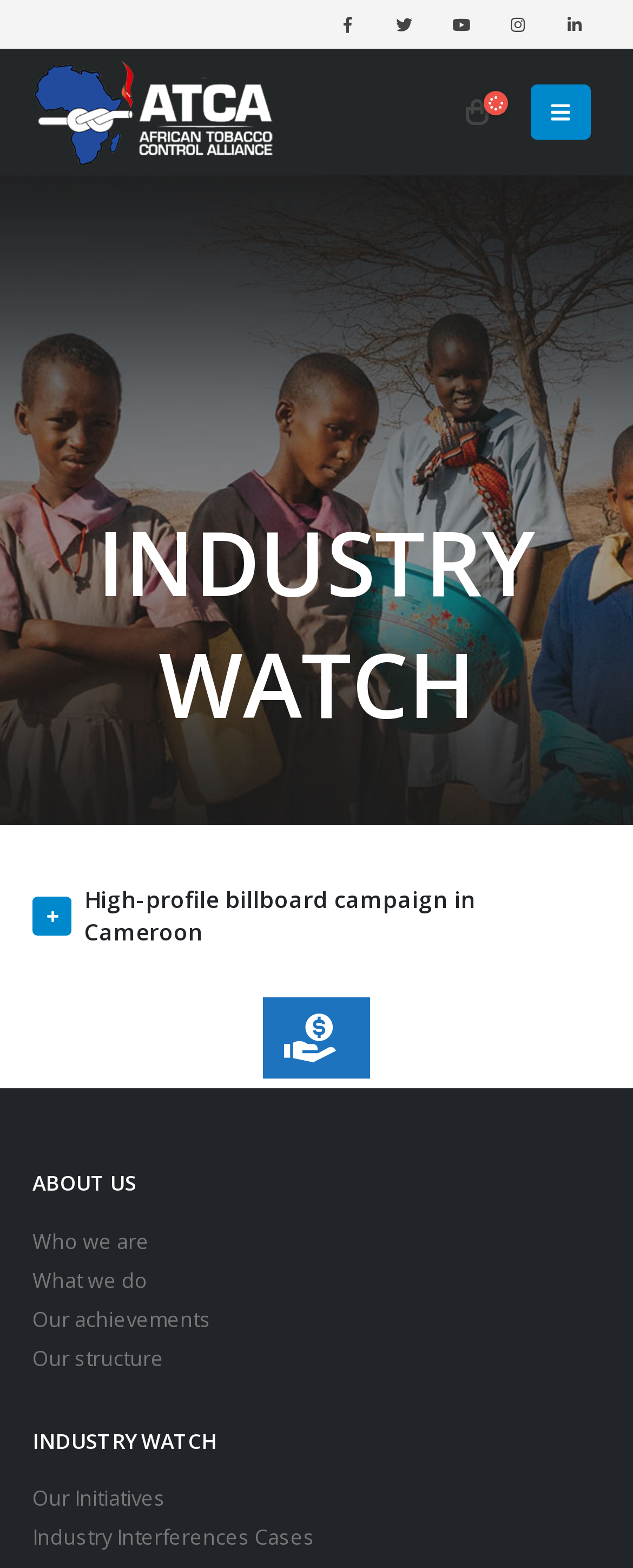Identify the bounding box coordinates for the UI element described as: "title="Twitter"". The coordinates should be provided as four floats between 0 and 1: [left, top, right, bottom].

[0.6, 0.0, 0.677, 0.031]